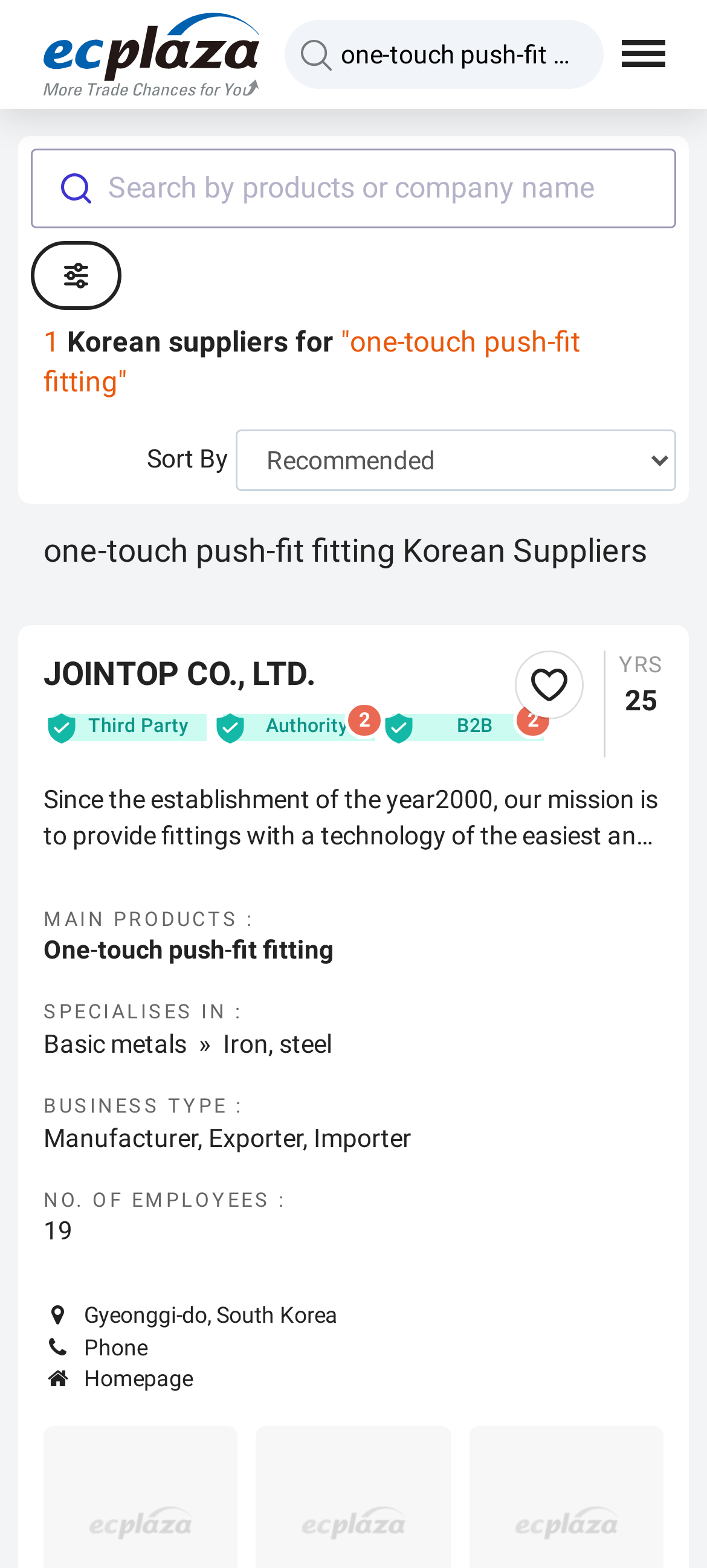Please specify the bounding box coordinates of the clickable region to carry out the following instruction: "Sort suppliers by". The coordinates should be four float numbers between 0 and 1, in the format [left, top, right, bottom].

[0.333, 0.274, 0.956, 0.313]